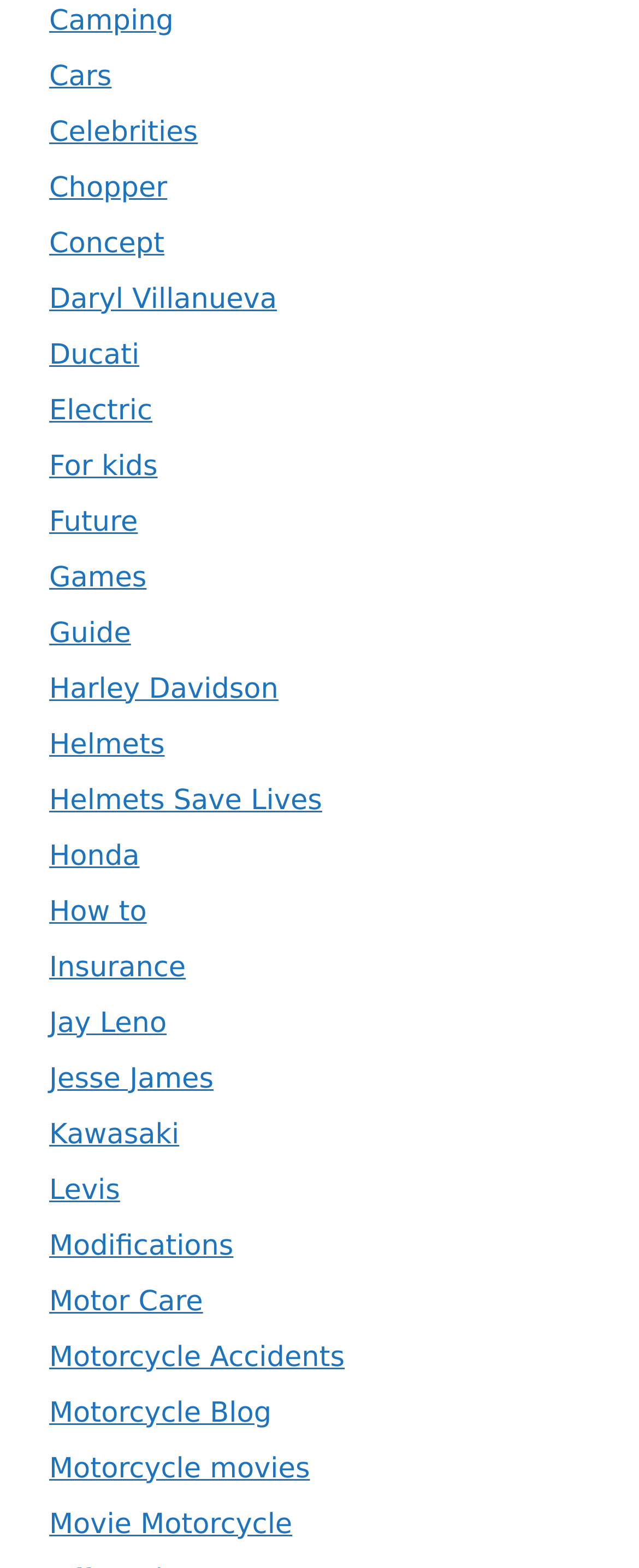Determine the bounding box coordinates of the section to be clicked to follow the instruction: "Read about 'Motorcycle Accidents'". The coordinates should be given as four float numbers between 0 and 1, formatted as [left, top, right, bottom].

[0.077, 0.855, 0.539, 0.876]